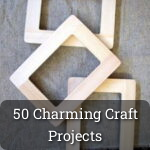Based on the image, please respond to the question with as much detail as possible:
What is the purpose of the craft projects?

According to the caption, the craft projects can be used for personal enjoyment or as thoughtful gifts, suggesting that they serve a dual purpose and can be tailored to individual preferences and needs.